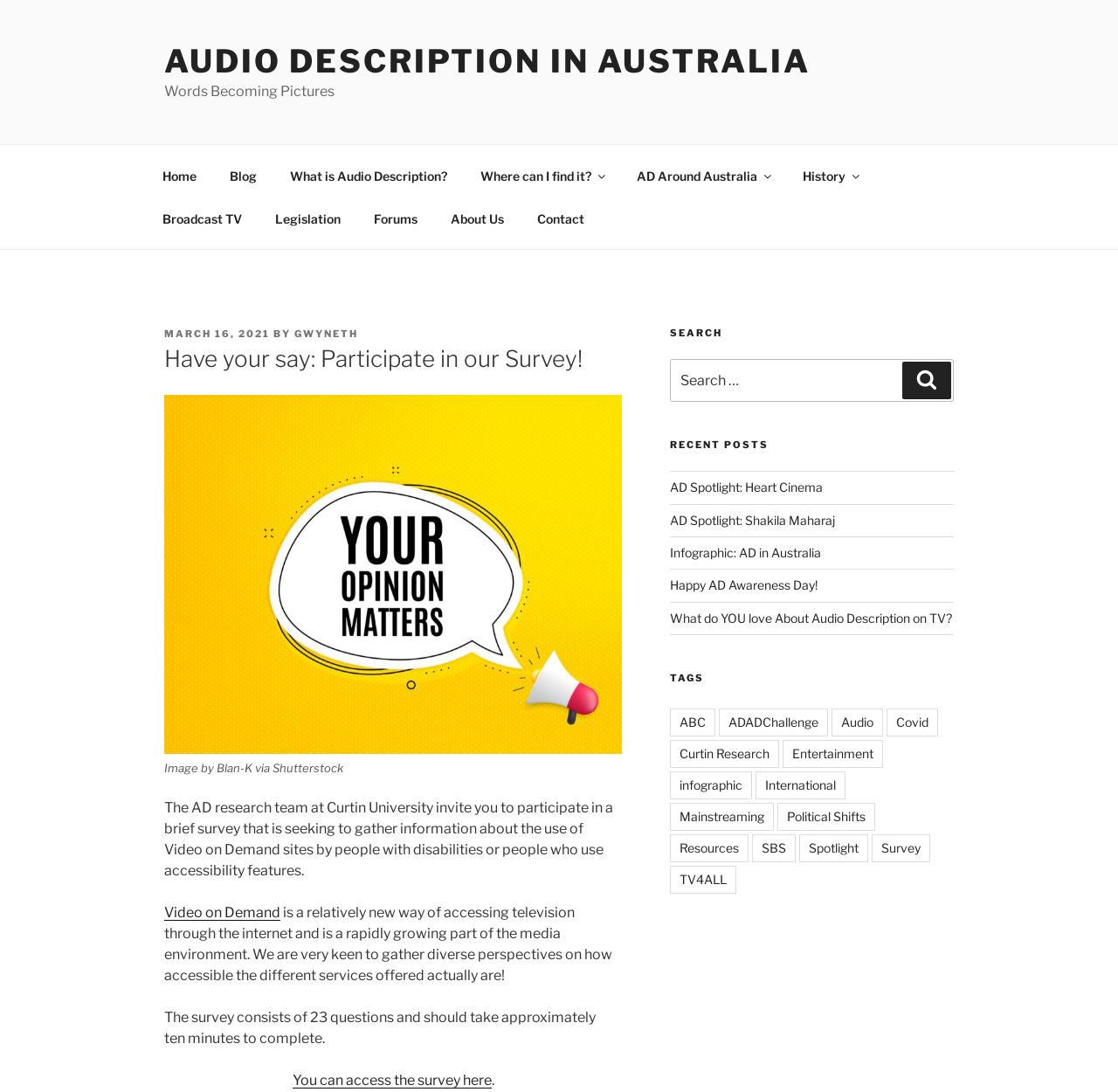Provide the bounding box coordinates of the HTML element this sentence describes: "About Us". The bounding box coordinates consist of four float numbers between 0 and 1, i.e., [left, top, right, bottom].

[0.389, 0.18, 0.464, 0.22]